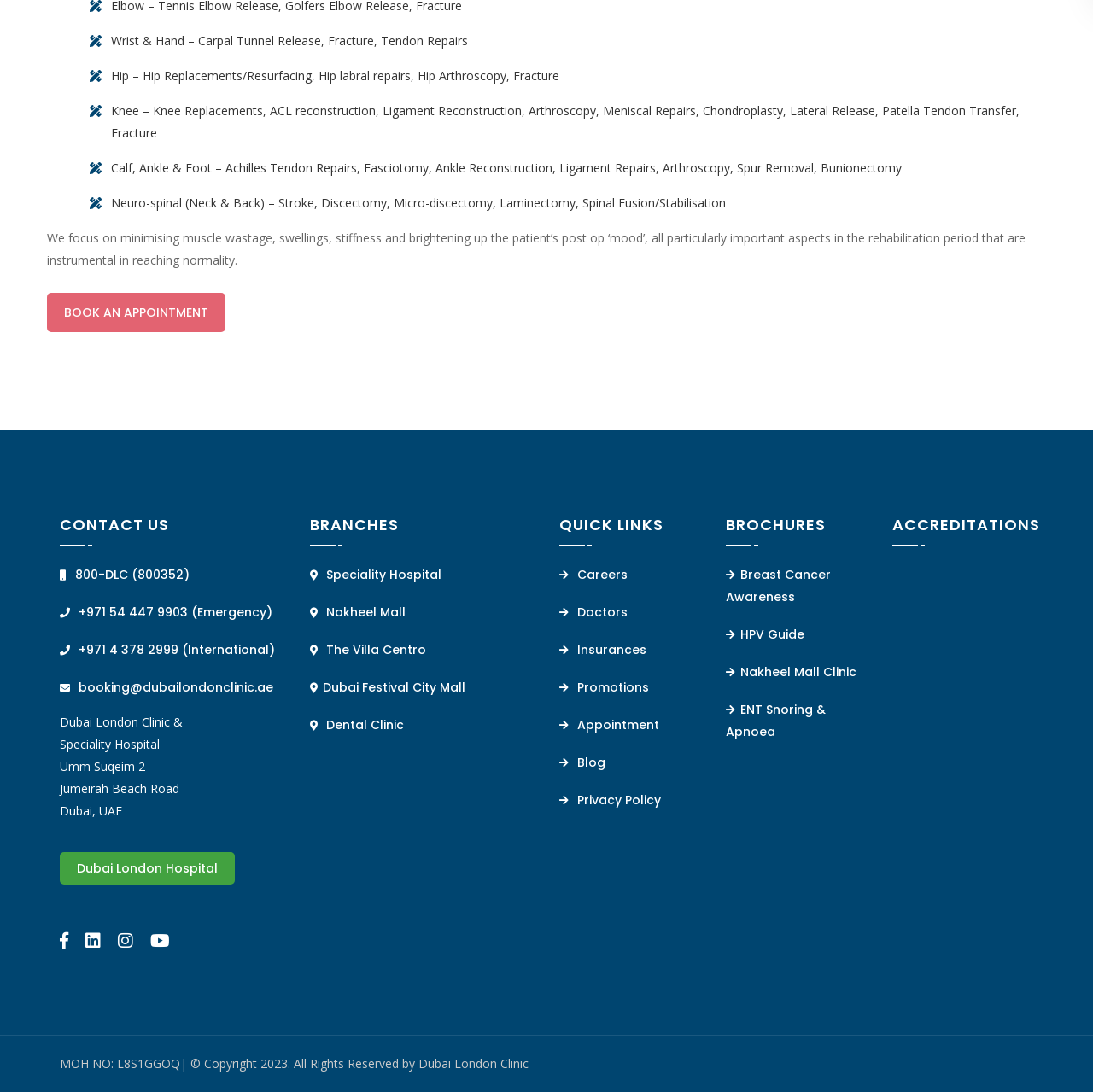Please identify the bounding box coordinates of the clickable element to fulfill the following instruction: "Click on the 'HOME' link". The coordinates should be four float numbers between 0 and 1, i.e., [left, top, right, bottom].

None